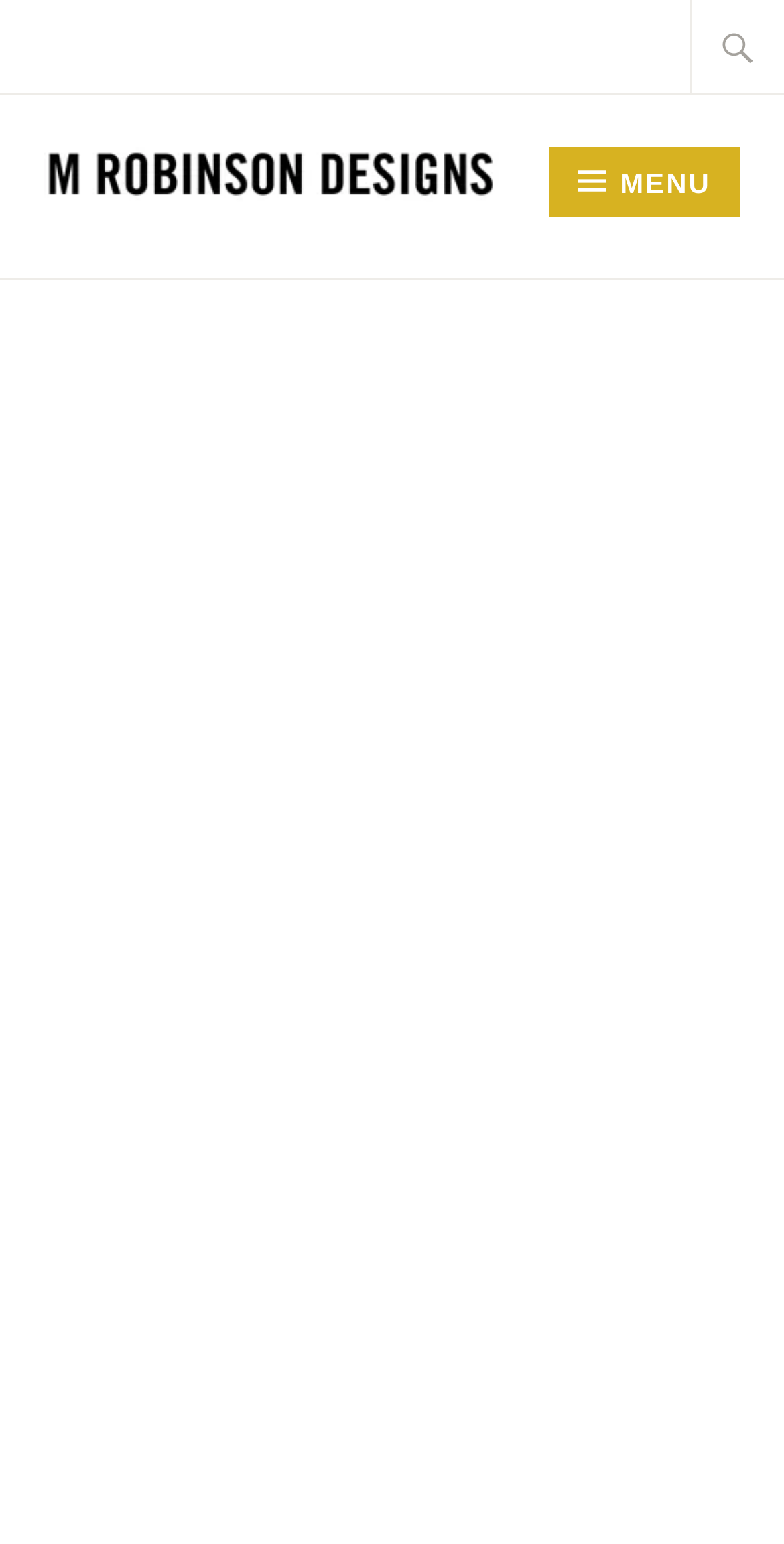What is the name of the company?
Please provide a single word or phrase as your answer based on the screenshot.

M Robinson Designs LLC